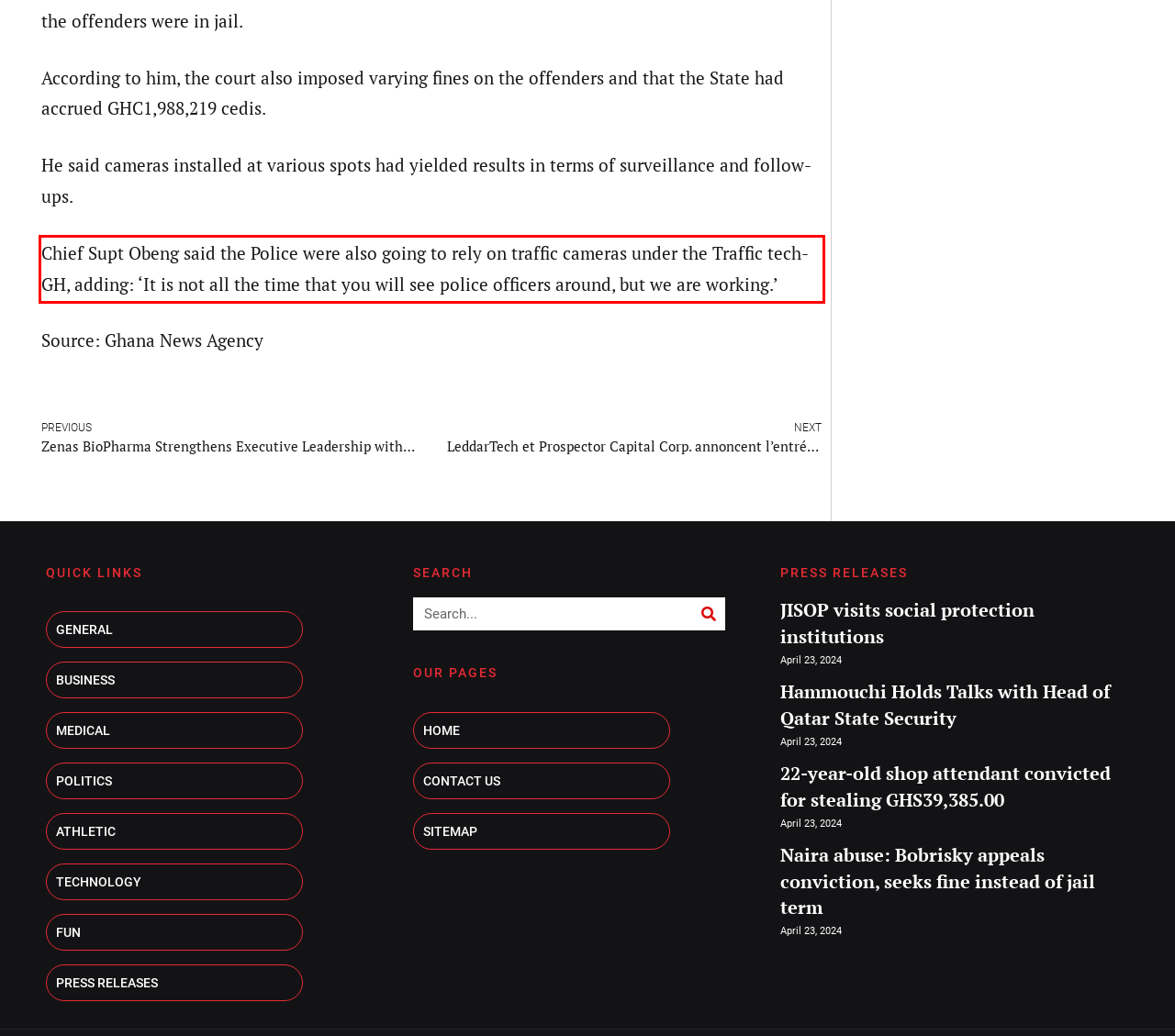Examine the screenshot of the webpage, locate the red bounding box, and perform OCR to extract the text contained within it.

Chief Supt Obeng said the Police were also going to rely on traffic cameras under the Traffic tech- GH, adding: ‘It is not all the time that you will see police officers around, but we are working.’